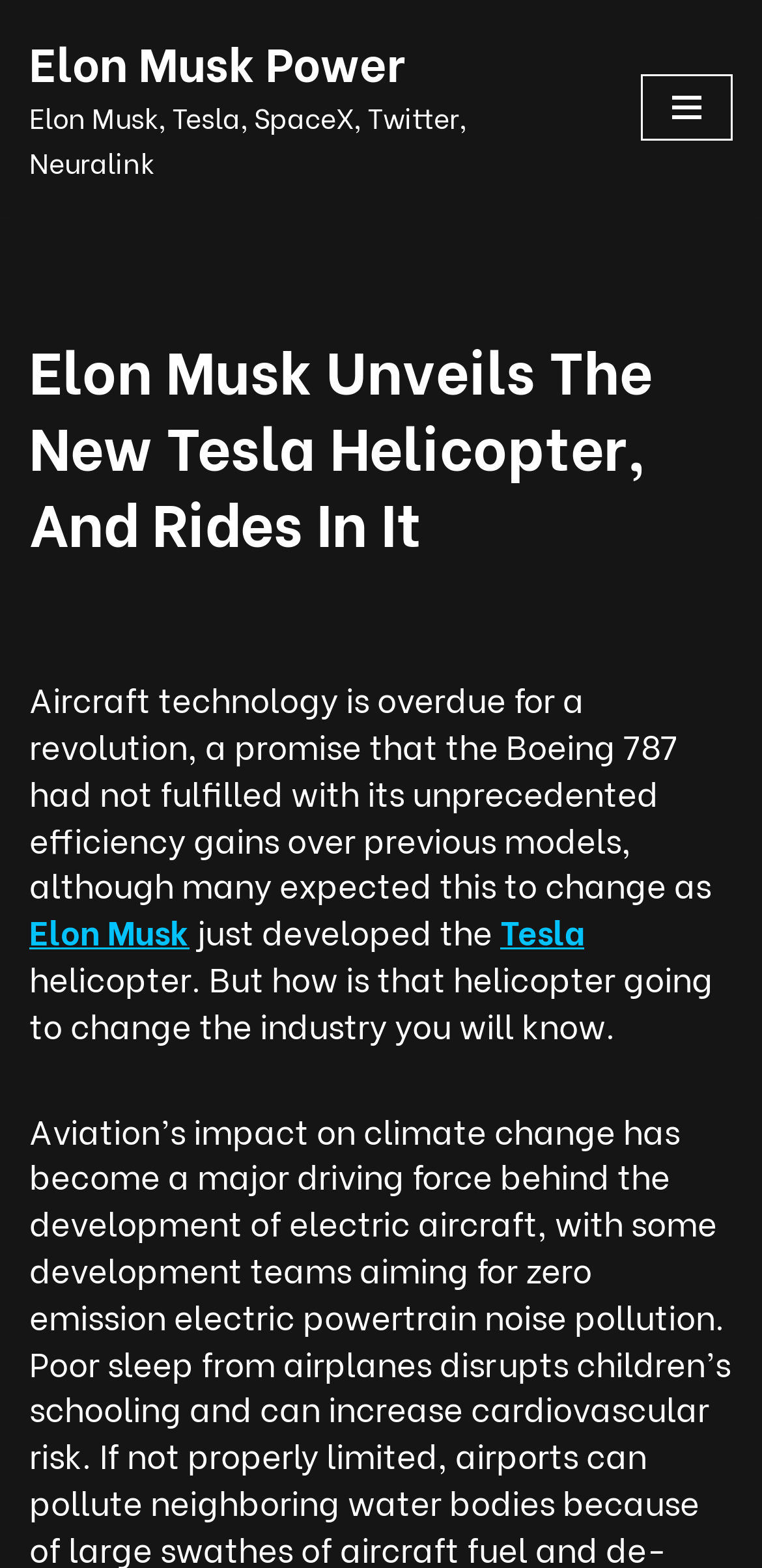What is the name of the company that developed the helicopter?
Craft a detailed and extensive response to the question.

According to the webpage, the sentence 'just developed the helicopter' is followed by a link to 'Tesla', which suggests that Tesla is the company that developed the helicopter.